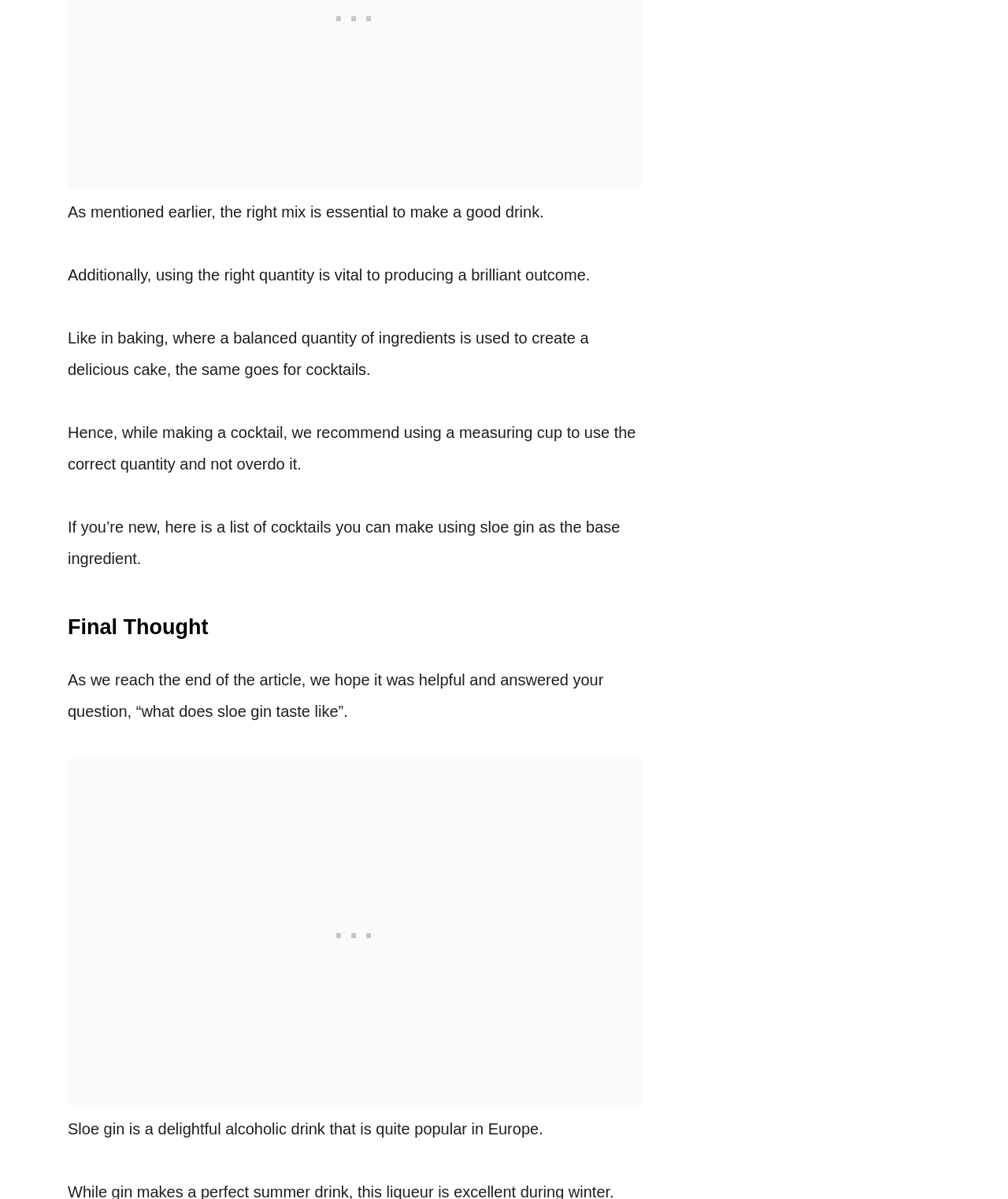Identify and provide the bounding box for the element described by: "parent_node: Name * name="author"".

[0.067, 0.44, 0.636, 0.467]